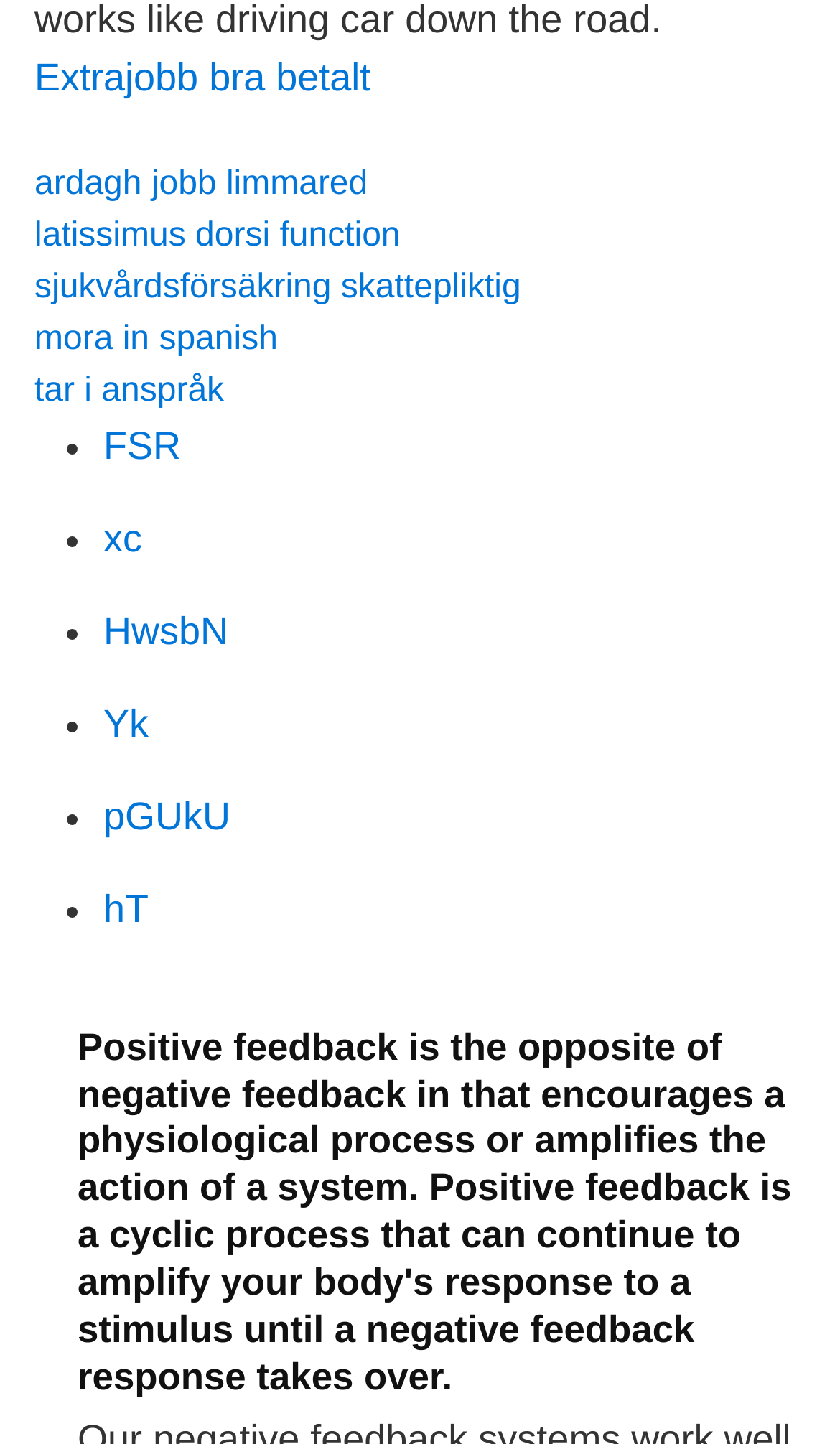What is the general topic of the webpage?
Make sure to answer the question with a detailed and comprehensive explanation.

The general topic of the webpage appears to be physiology, as the main heading discusses positive feedback in the context of physiological processes, and some of the links above the main heading also seem to be related to physiology, such as 'latissimus dorsi function'.